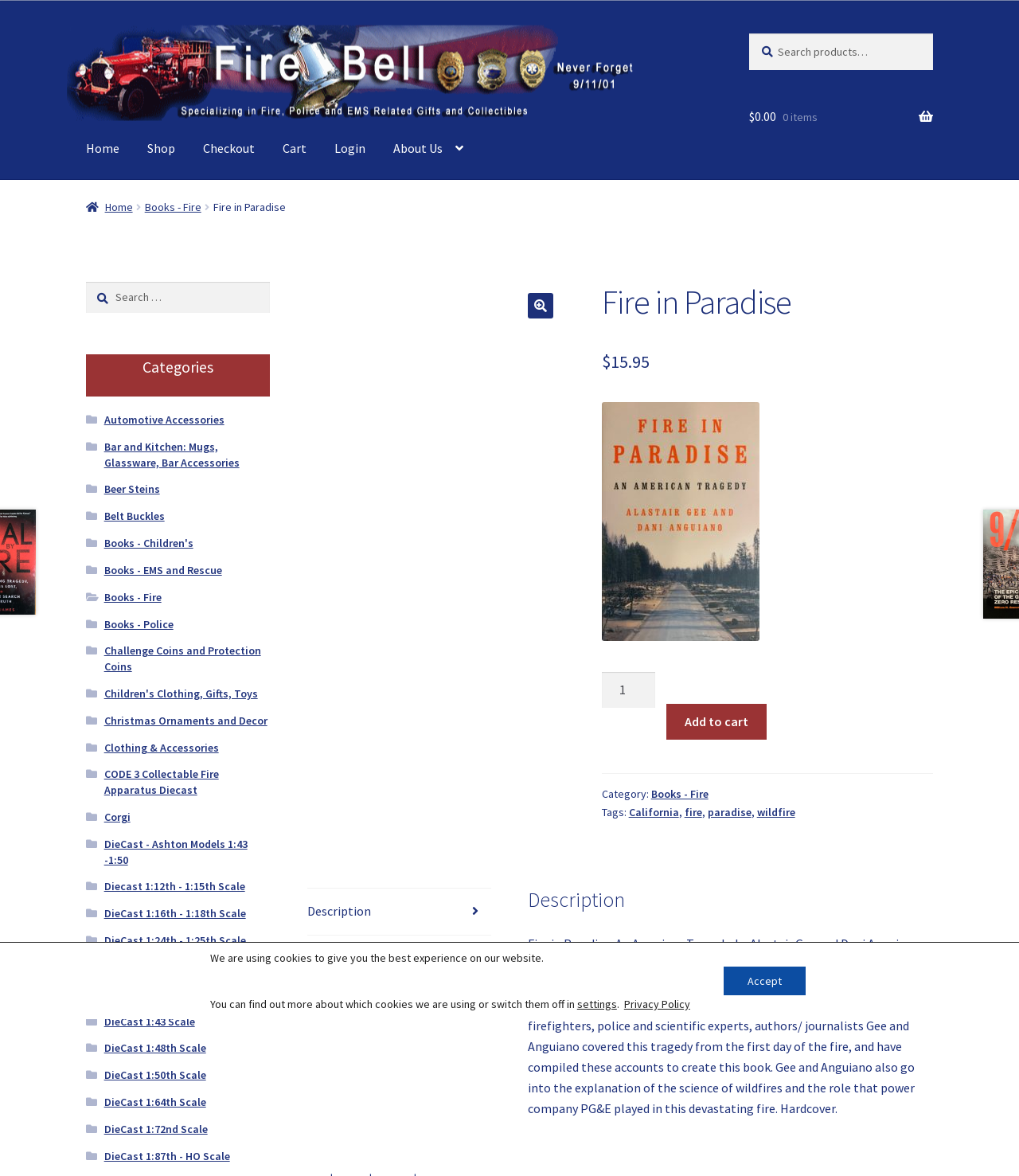Identify the headline of the webpage and generate its text content.

Fire in Paradise